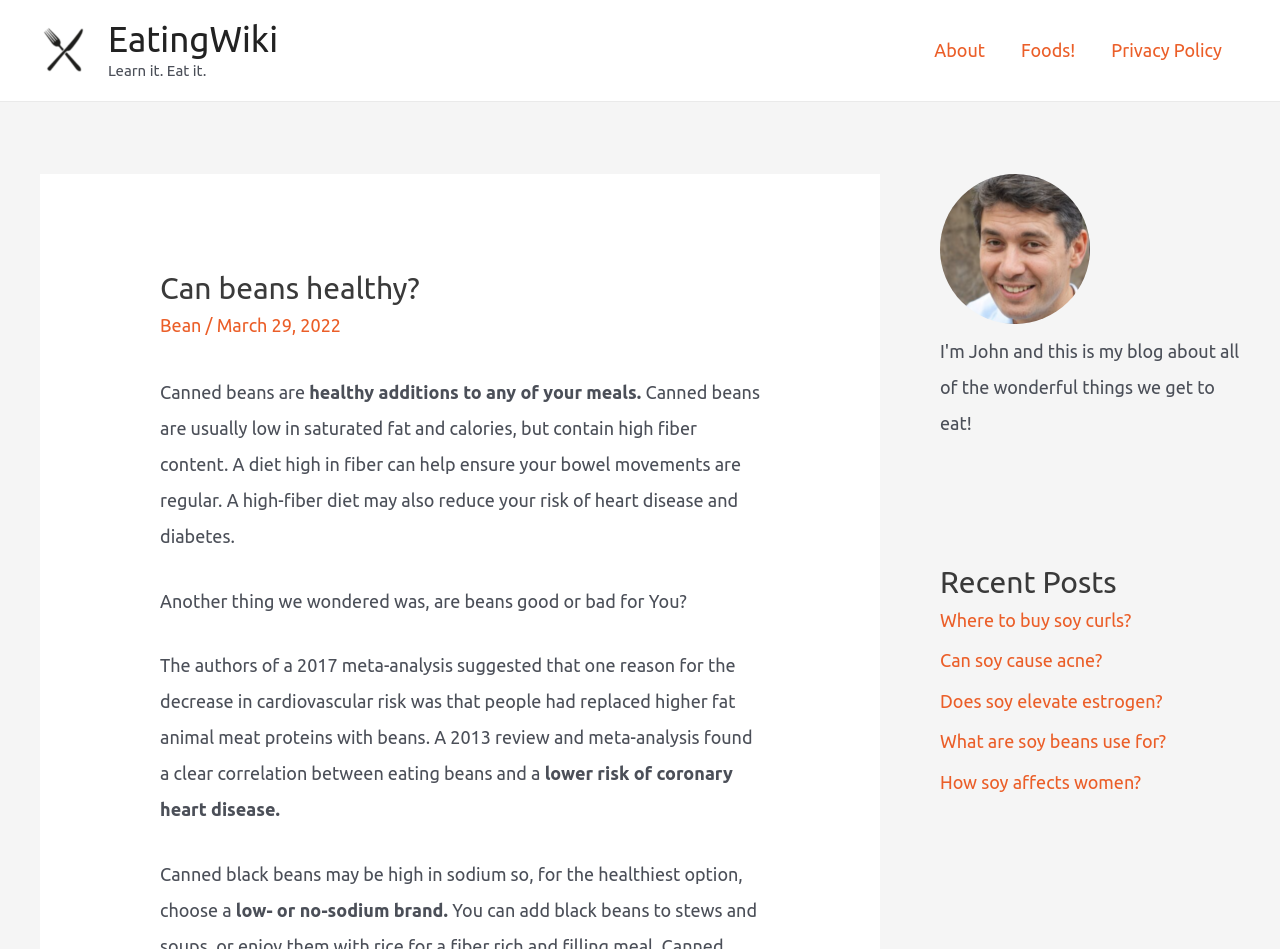What is the position of the navigation menu?
Answer the question with detailed information derived from the image.

I determined the position of the navigation menu by looking at the bounding box coordinates of the navigation element, which has a left coordinate of 0.716 and a top coordinate of 0.016, indicating that it is located at the top right of the webpage.